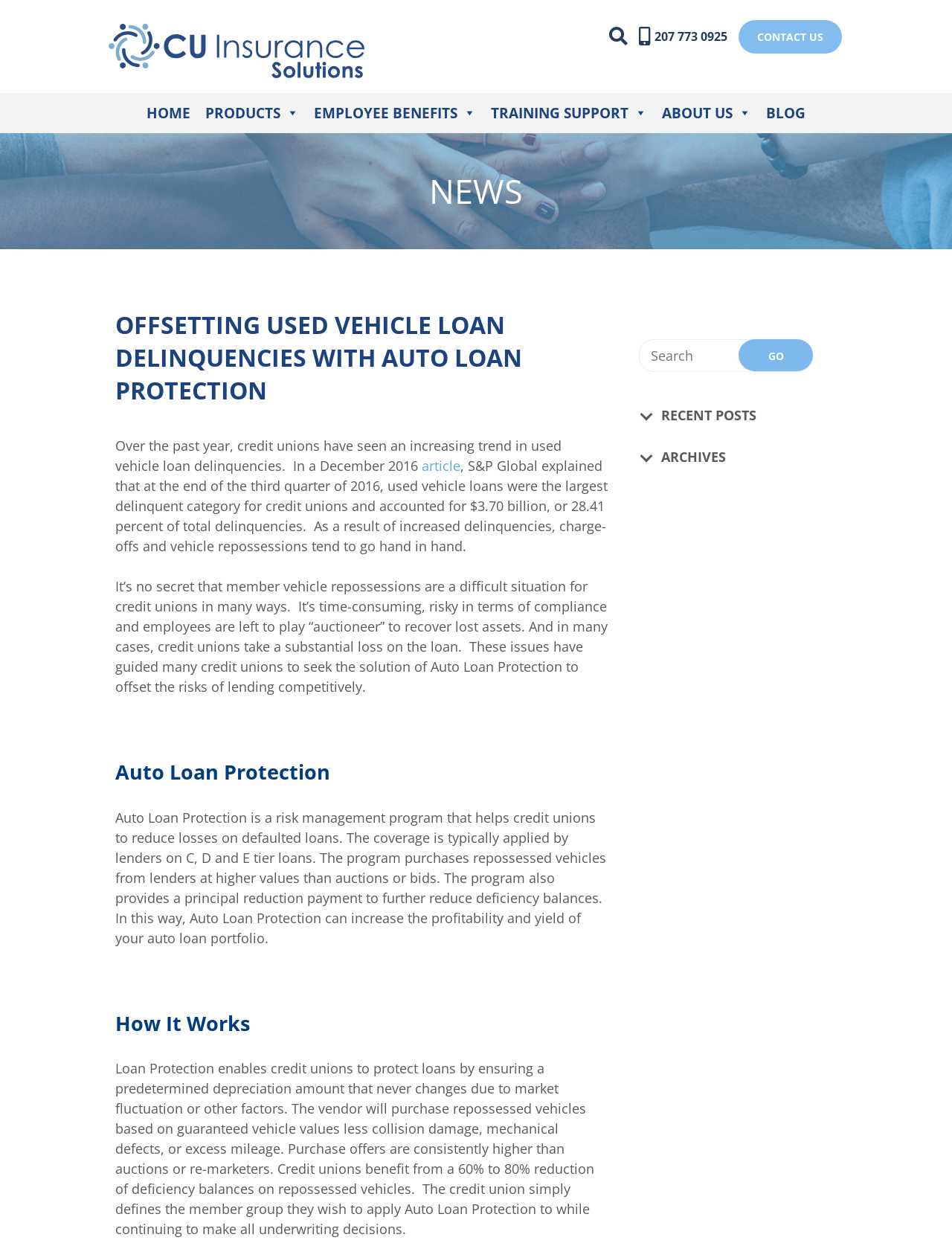Please determine the bounding box coordinates of the section I need to click to accomplish this instruction: "Search for something".

[0.671, 0.272, 0.854, 0.298]